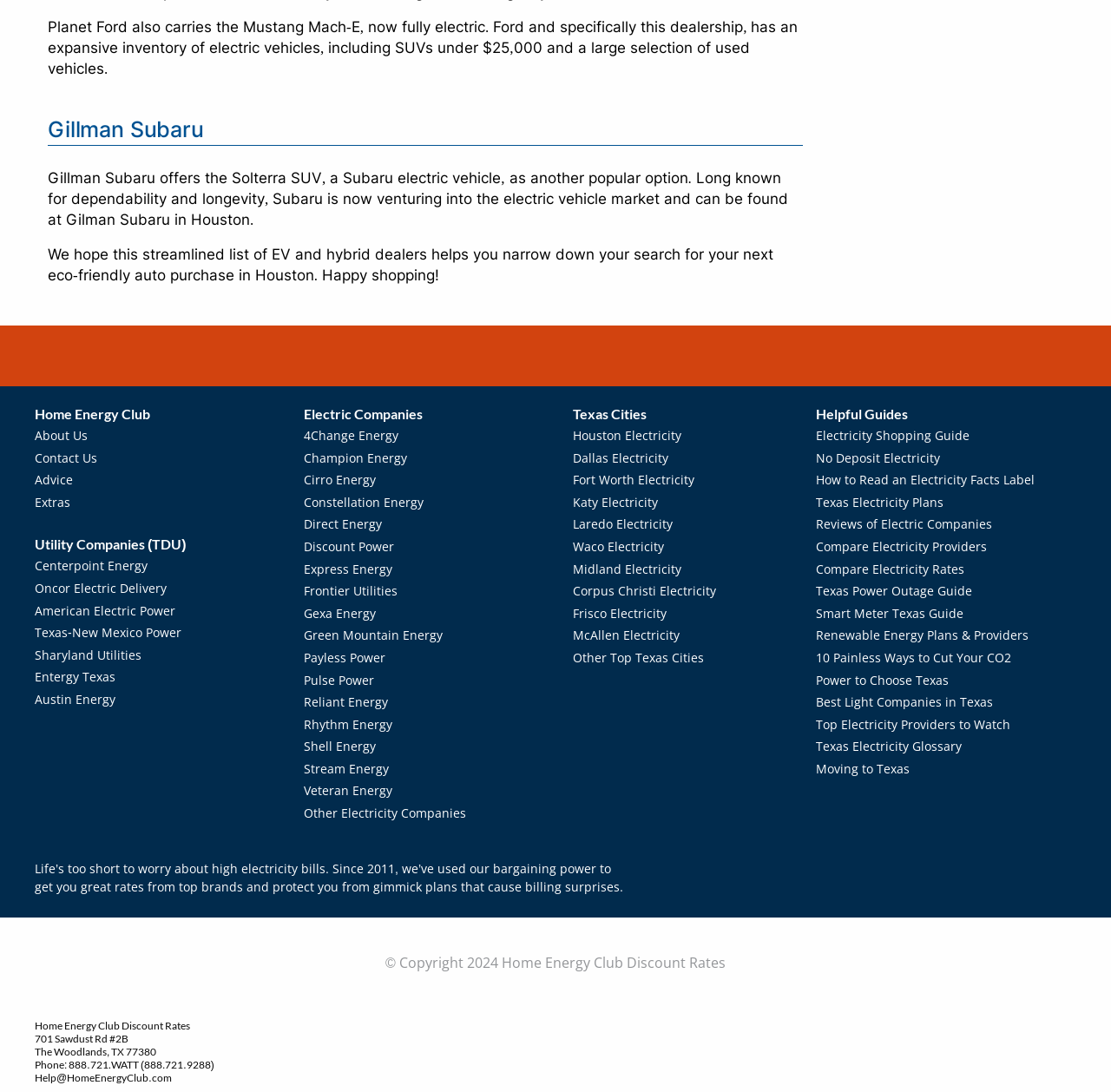Predict the bounding box for the UI component with the following description: "Dallas Electricity".

[0.516, 0.411, 0.602, 0.427]